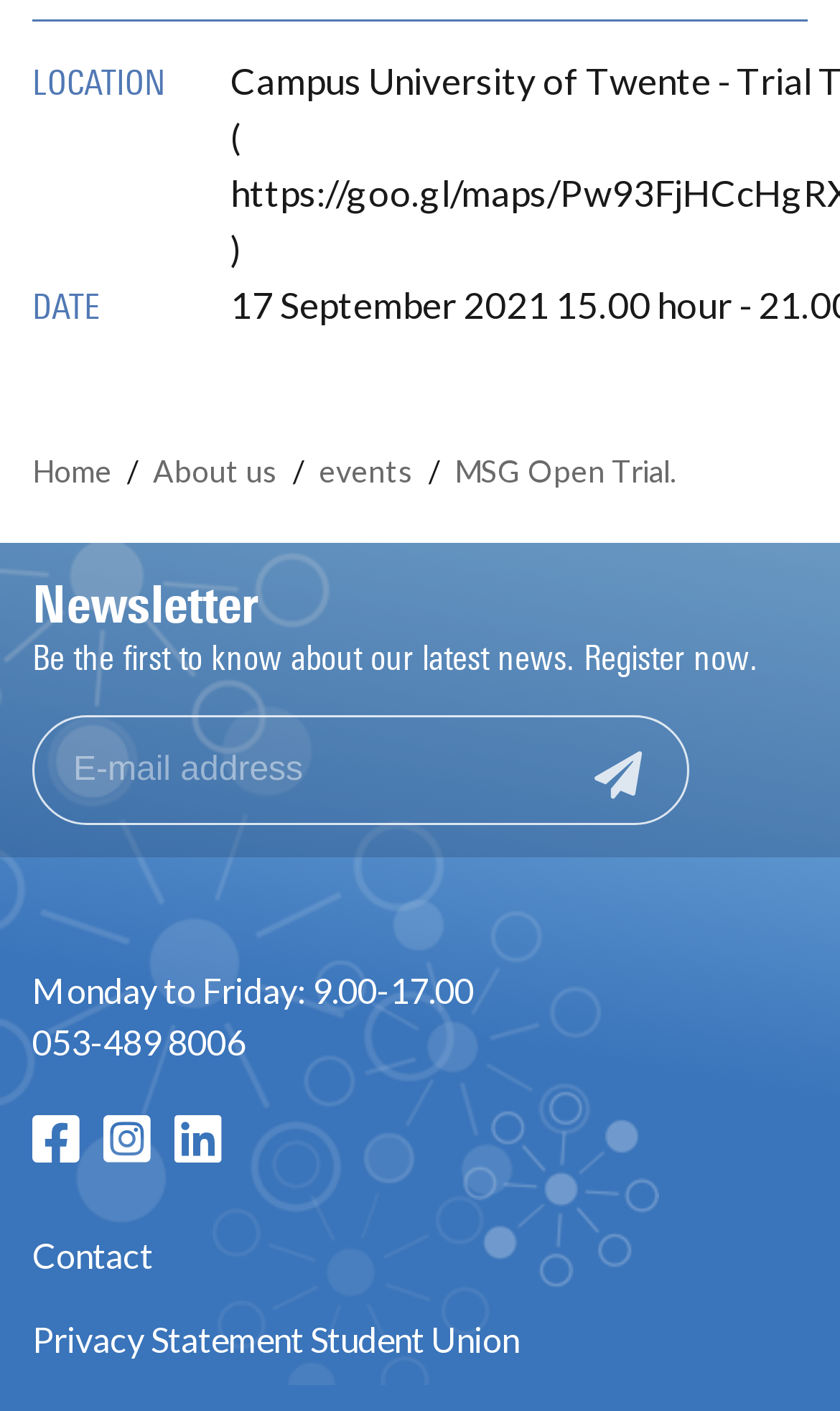Provide the bounding box coordinates of the section that needs to be clicked to accomplish the following instruction: "Visit the Facebook page."

[0.038, 0.788, 0.095, 0.826]